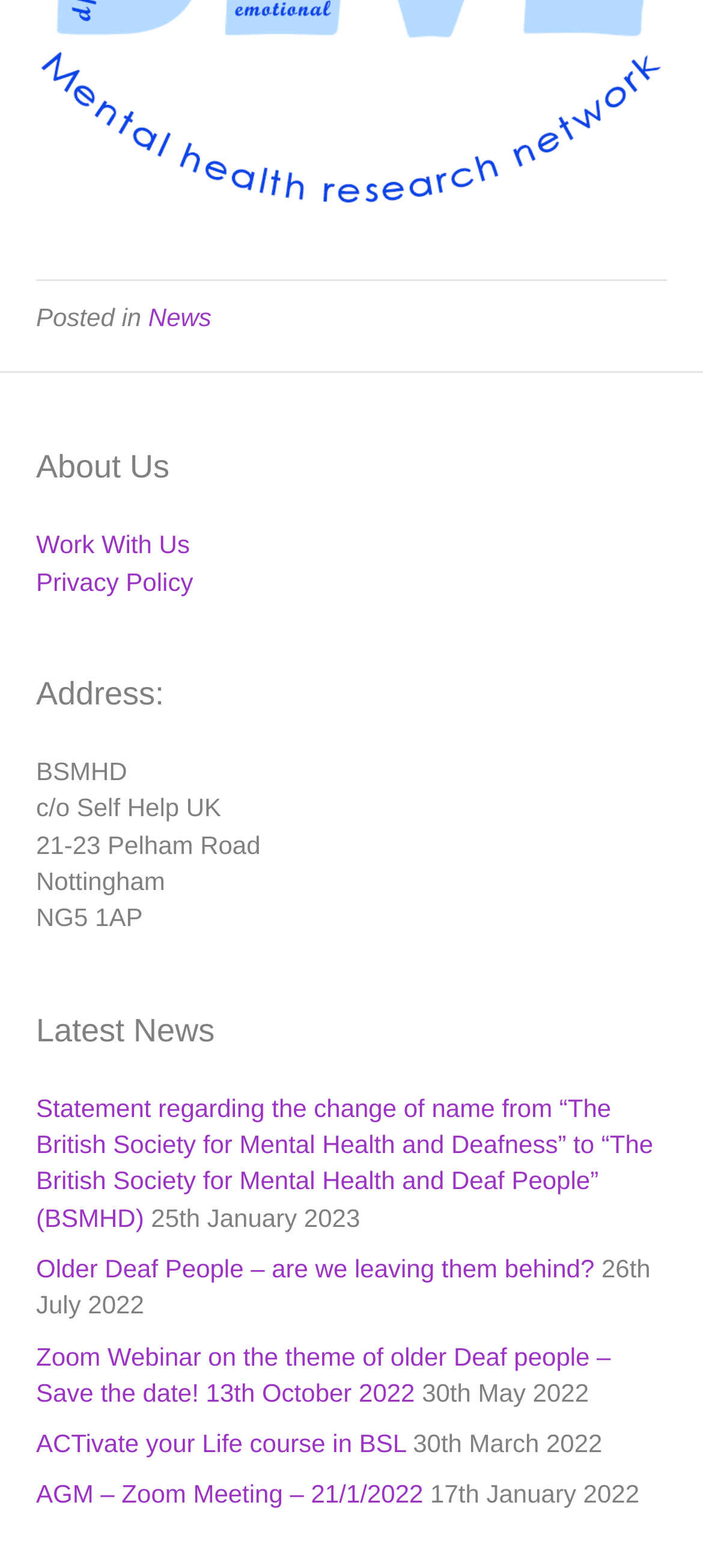Find the bounding box coordinates of the area to click in order to follow the instruction: "Click on ACTivate your Life course in BSL".

[0.051, 0.911, 0.577, 0.93]